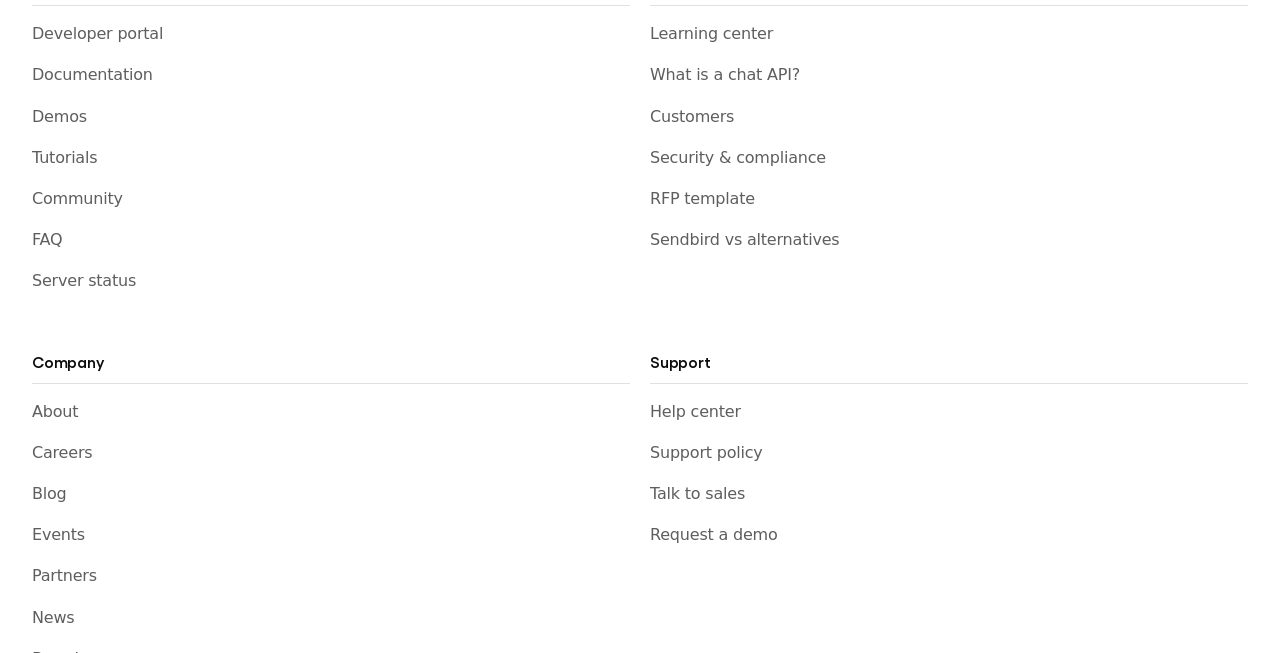Find the bounding box of the web element that fits this description: "Server status".

[0.025, 0.414, 0.492, 0.447]